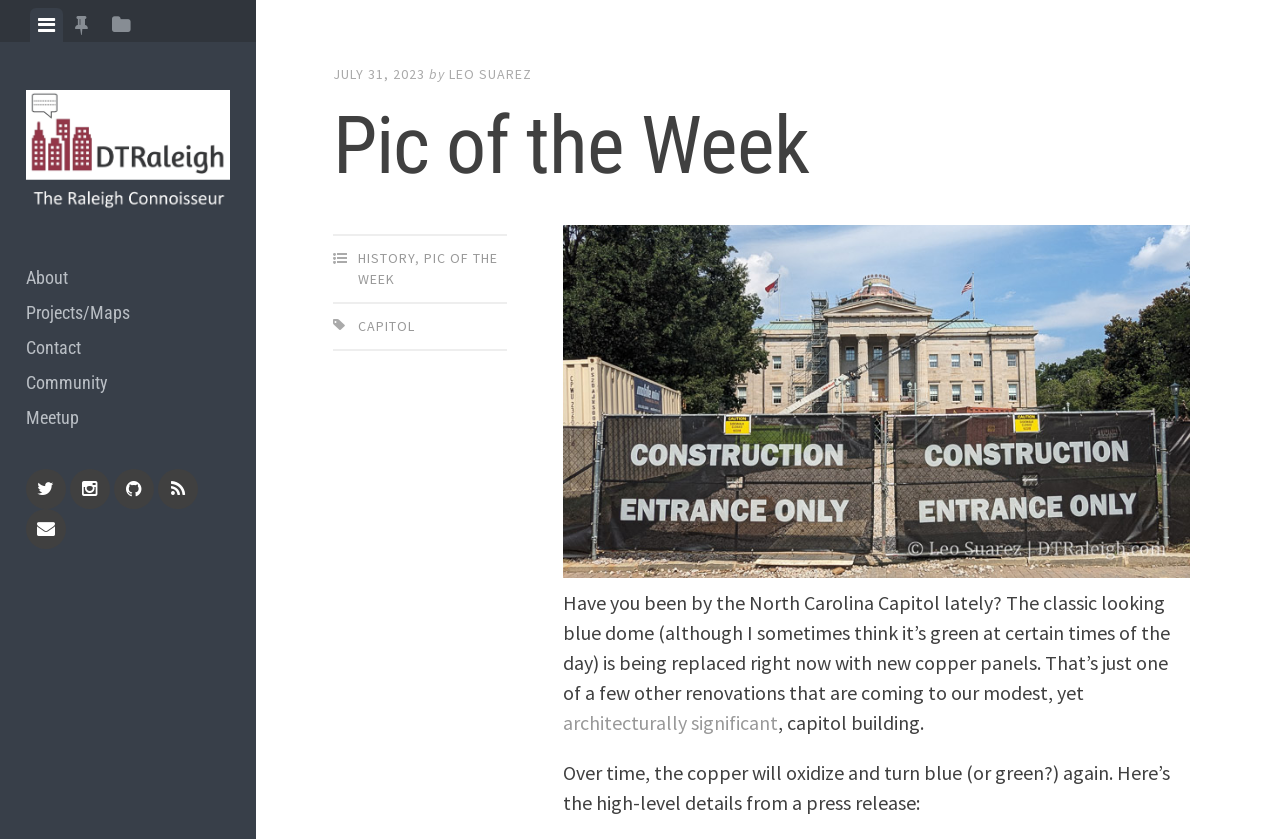Could you indicate the bounding box coordinates of the region to click in order to complete this instruction: "View featured posts".

[0.052, 0.01, 0.075, 0.05]